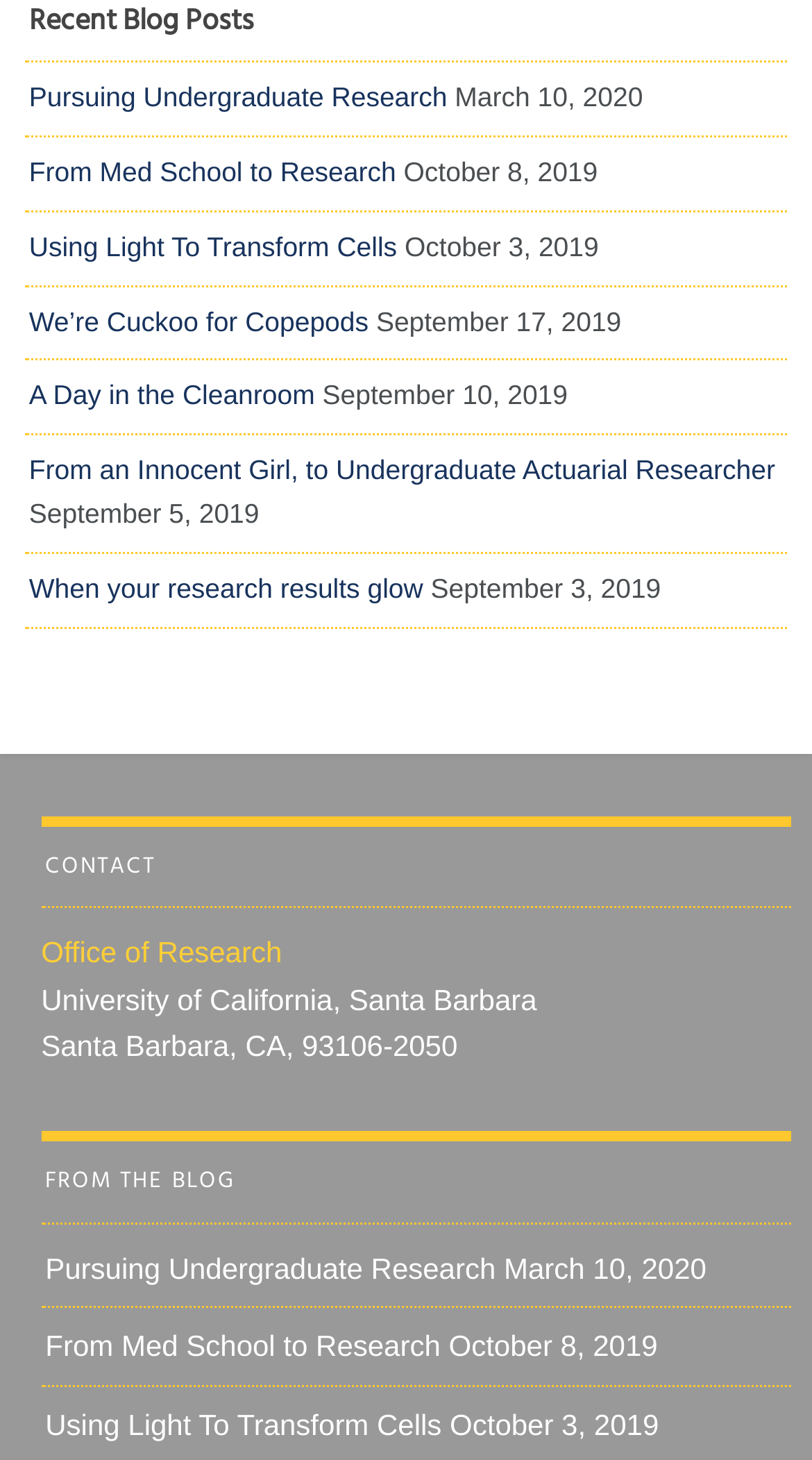Bounding box coordinates are specified in the format (top-left x, top-left y, bottom-right x, bottom-right y). All values are floating point numbers bounded between 0 and 1. Please provide the bounding box coordinate of the region this sentence describes: We’re Cuckoo for Copepods

[0.036, 0.202, 0.454, 0.238]